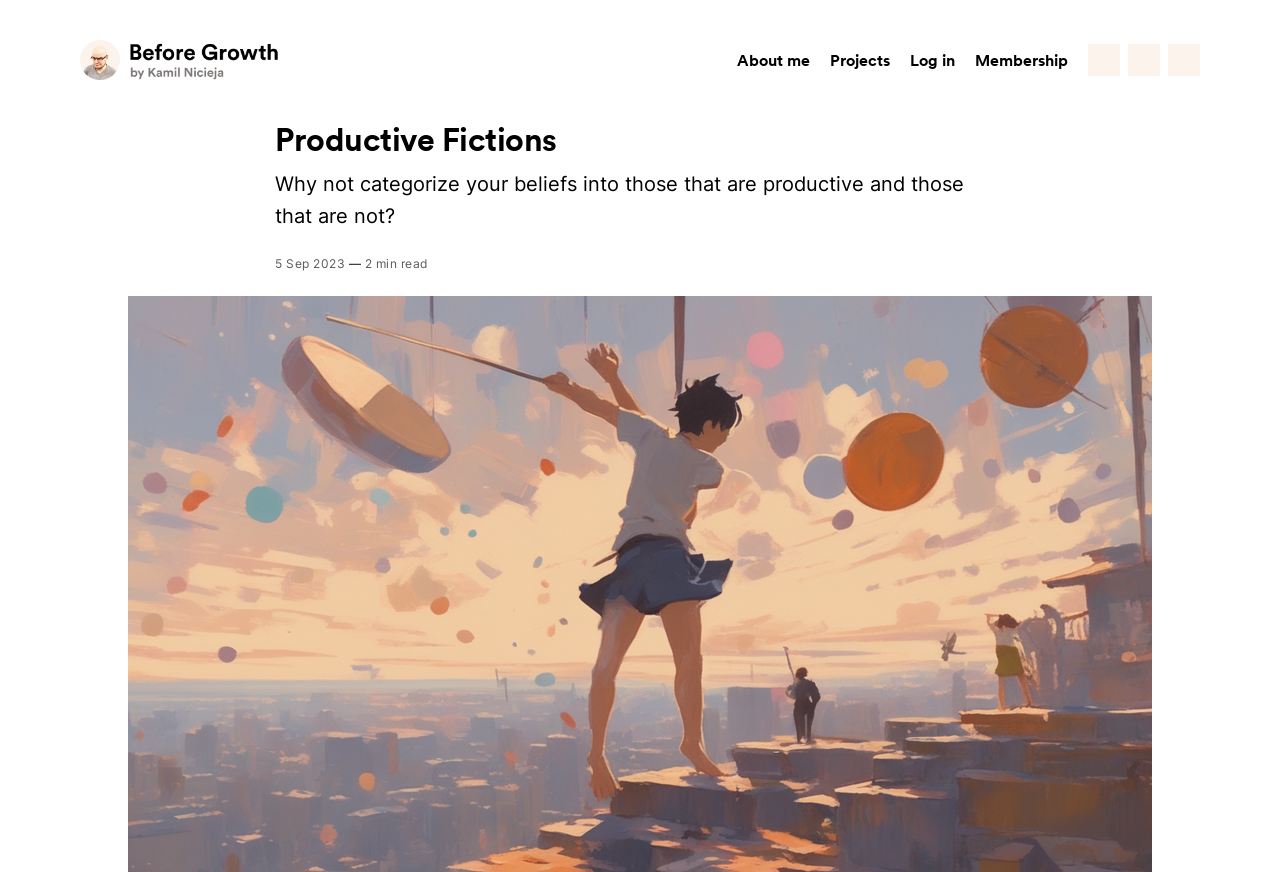Determine the bounding box coordinates of the clickable element necessary to fulfill the instruction: "visit the author's Twitter page". Provide the coordinates as four float numbers within the 0 to 1 range, i.e., [left, top, right, bottom].

[0.85, 0.05, 0.875, 0.087]